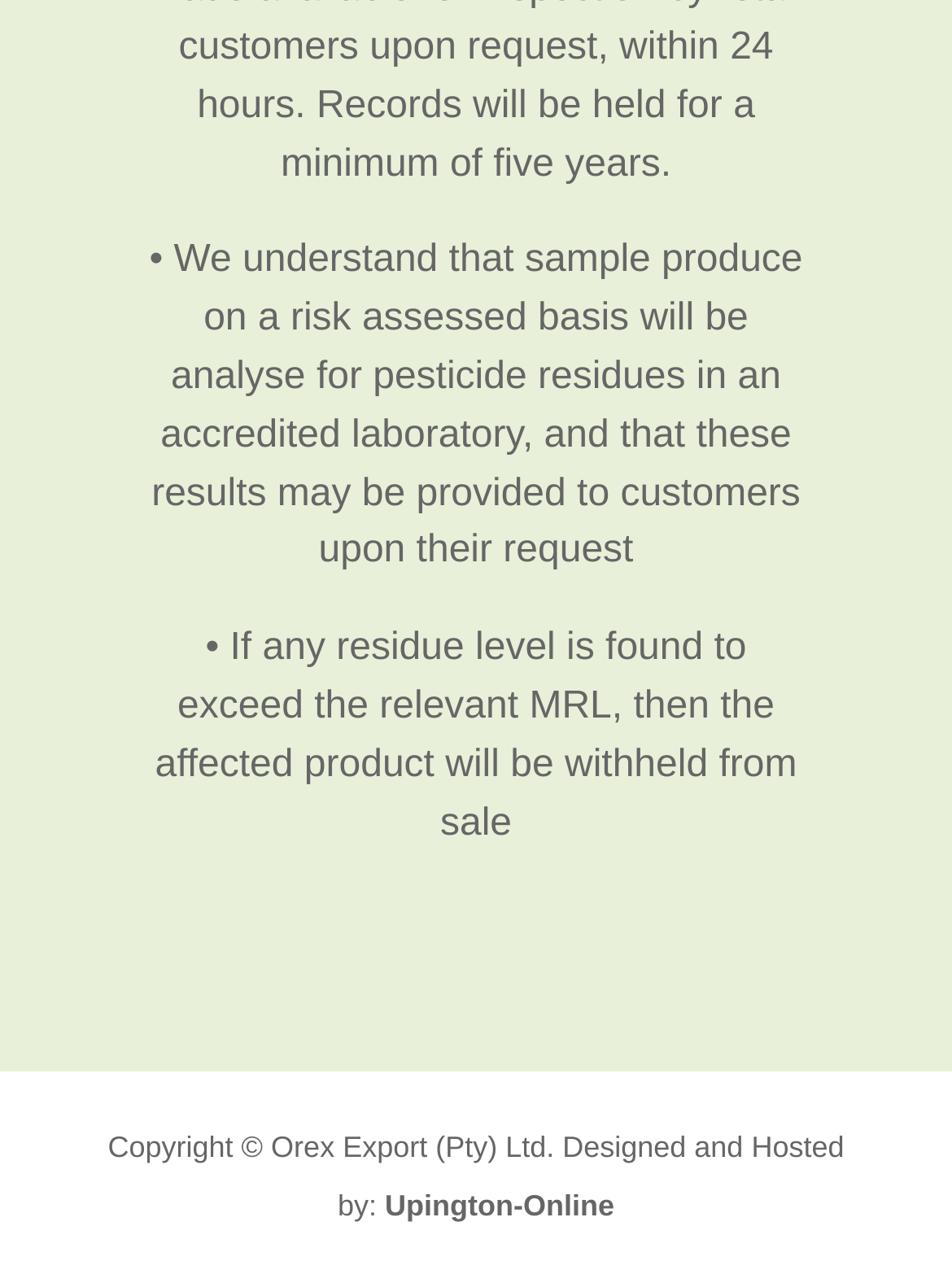Locate the bounding box coordinates for the element described below: "Upington-Online". The coordinates must be four float values between 0 and 1, formatted as [left, top, right, bottom].

[0.404, 0.933, 0.645, 0.96]